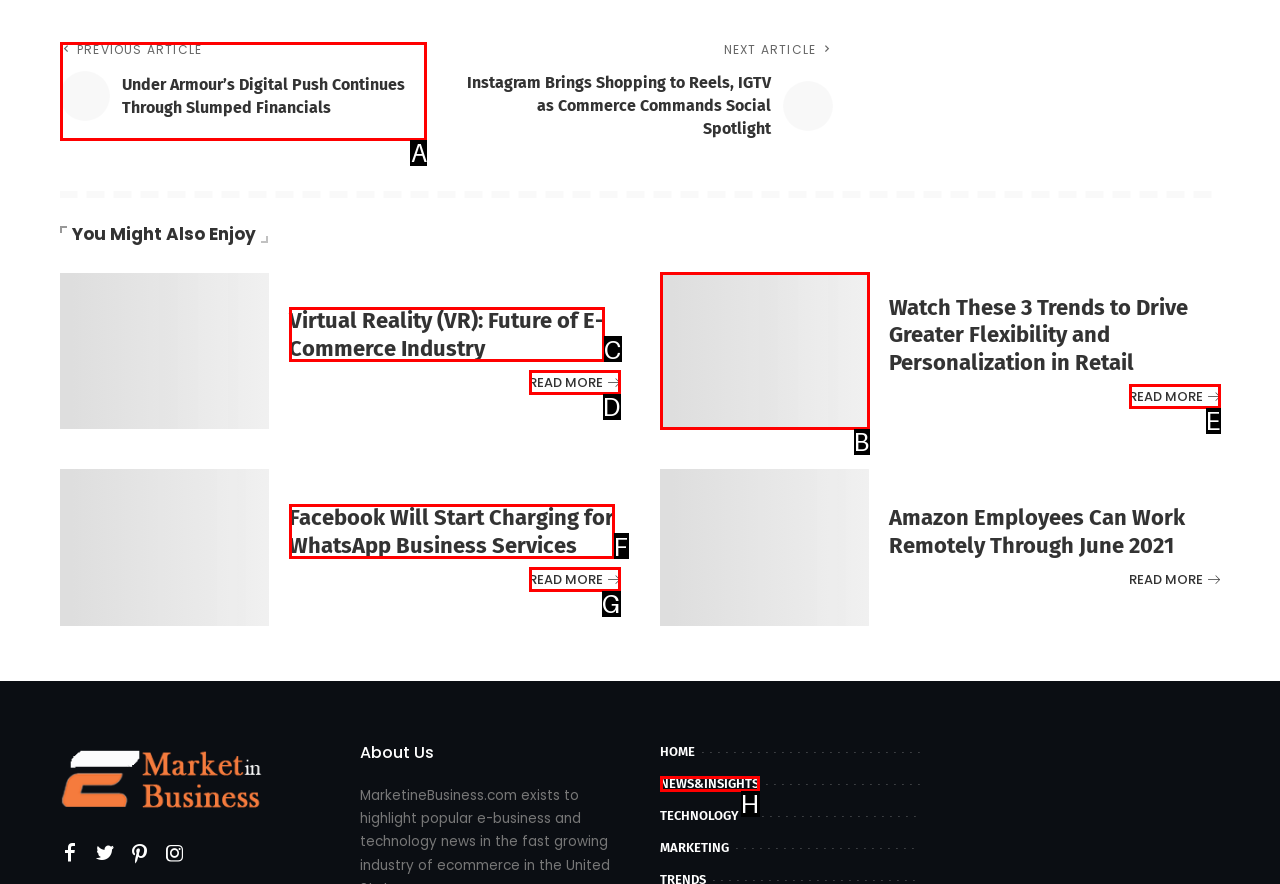Choose the letter that best represents the description: READ MORE. Provide the letter as your response.

G